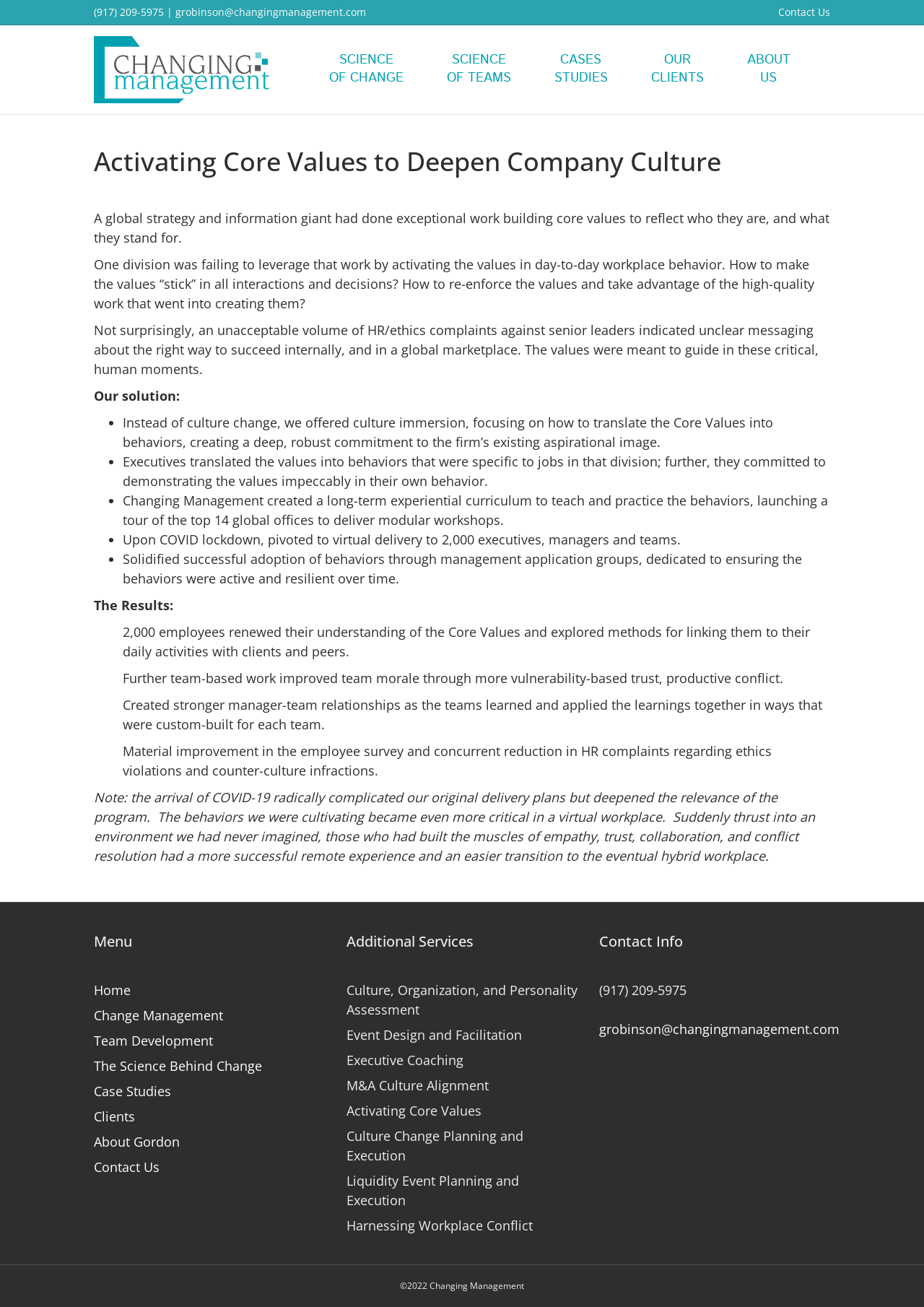Based on the element description: "Read More »", identify the UI element and provide its bounding box coordinates. Use four float numbers between 0 and 1, [left, top, right, bottom].

None